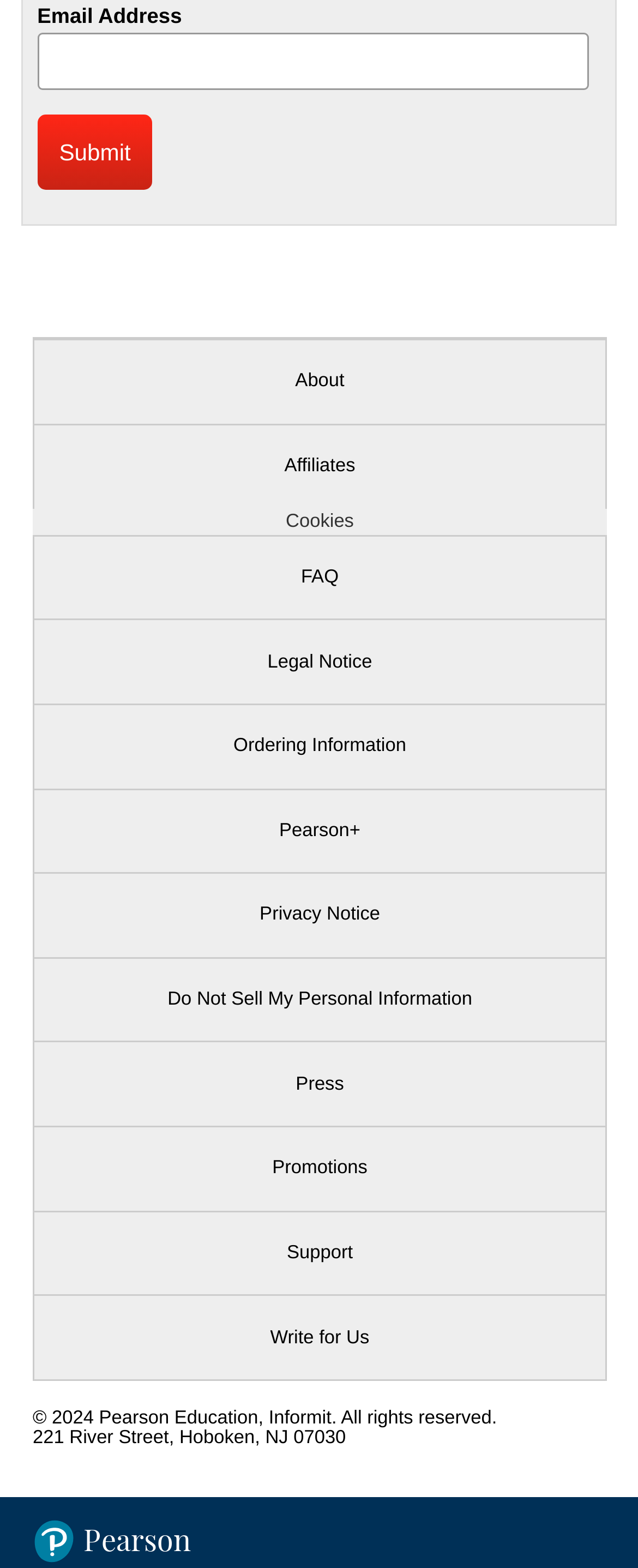Respond concisely with one word or phrase to the following query:
What is the location of the company?

Hoboken, NJ 07030